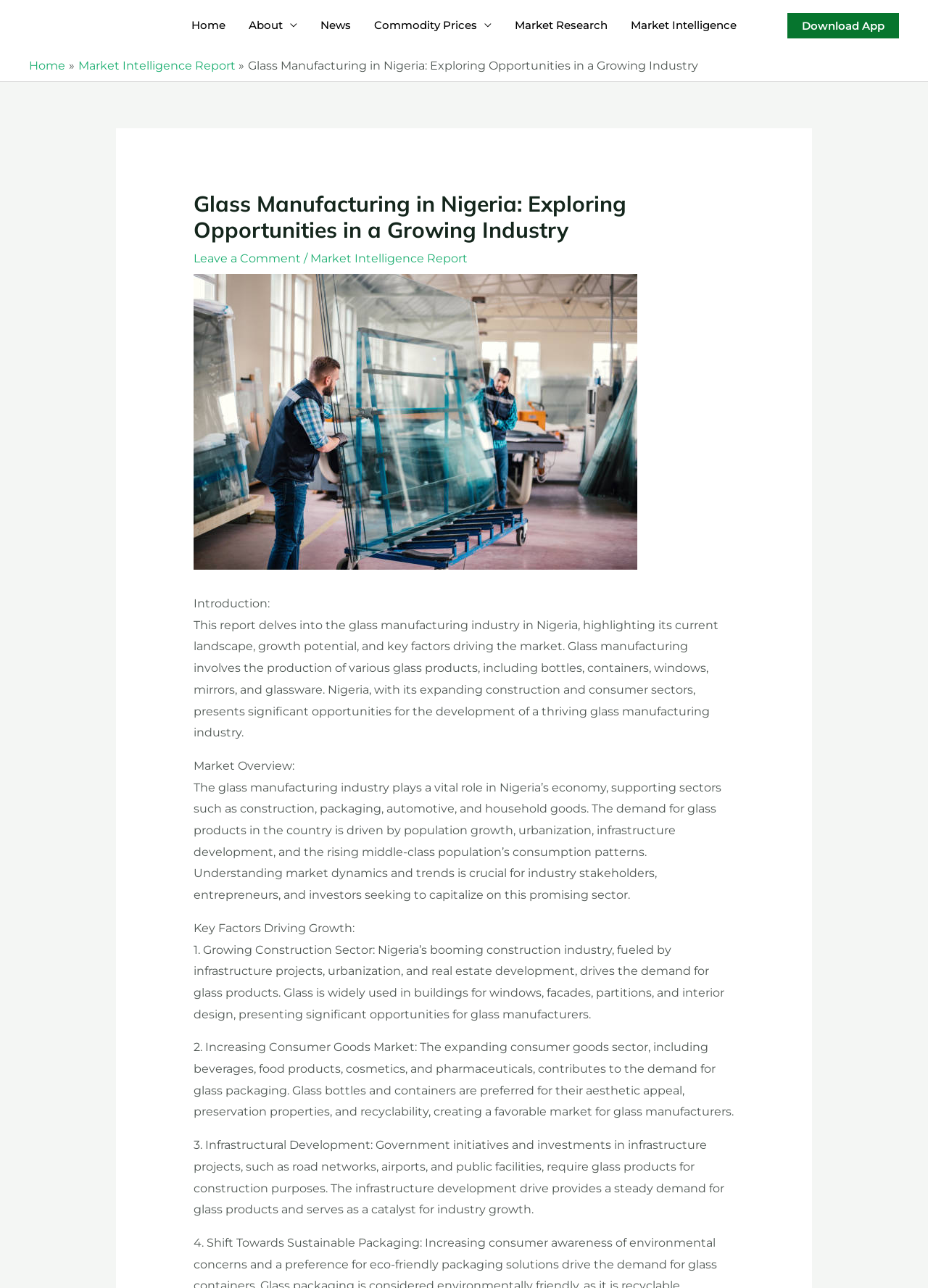Identify the bounding box coordinates of the region I need to click to complete this instruction: "Navigate to the News page".

[0.333, 0.0, 0.391, 0.039]